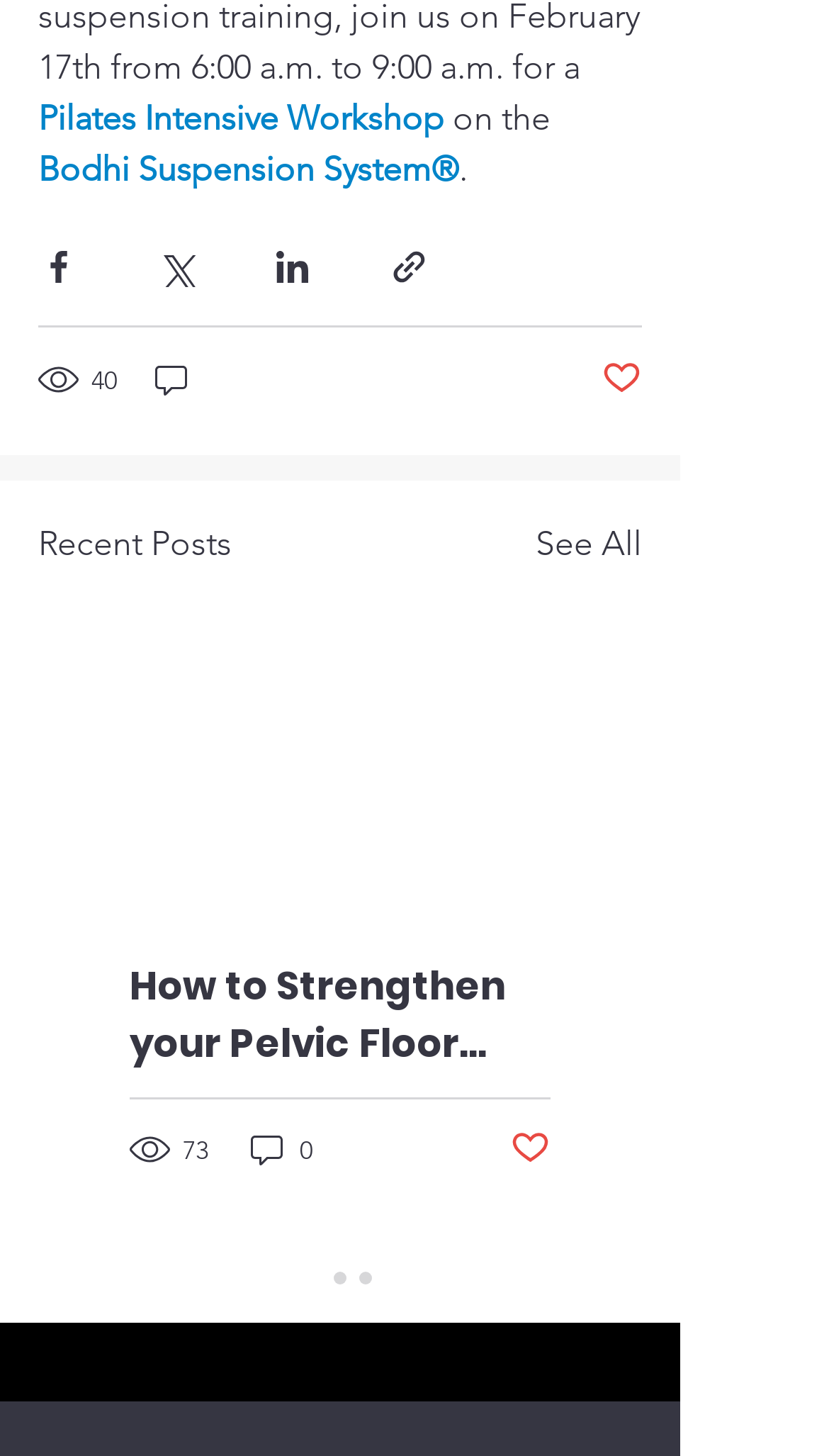How many recent posts are visible?
Please elaborate on the answer to the question with detailed information.

Only one recent post is visible, and there is a 'See All' link to view more recent posts.